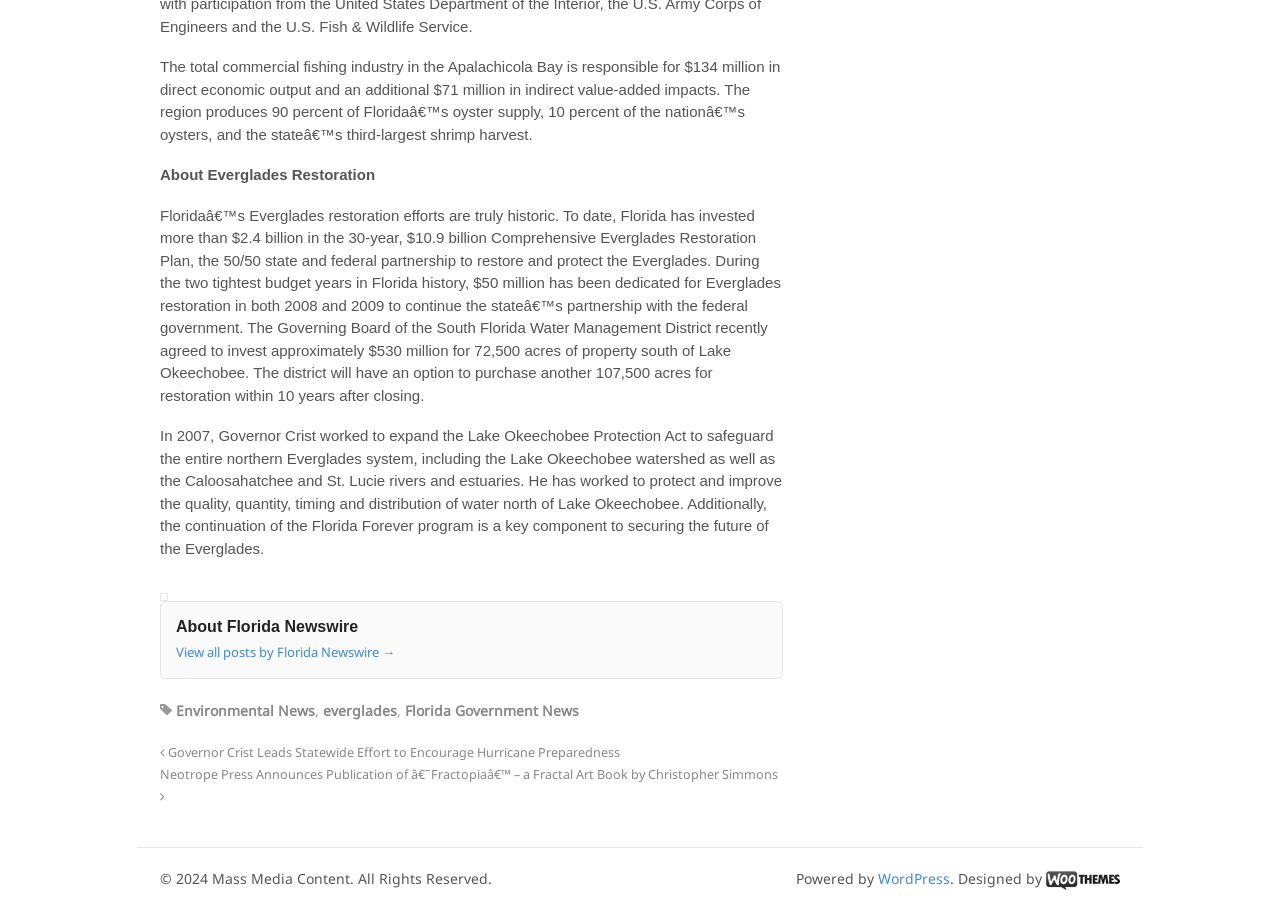Using the provided element description: "Environmental News", identify the bounding box coordinates. The coordinates should be four floats between 0 and 1 in the order [left, top, right, bottom].

[0.138, 0.763, 0.246, 0.784]